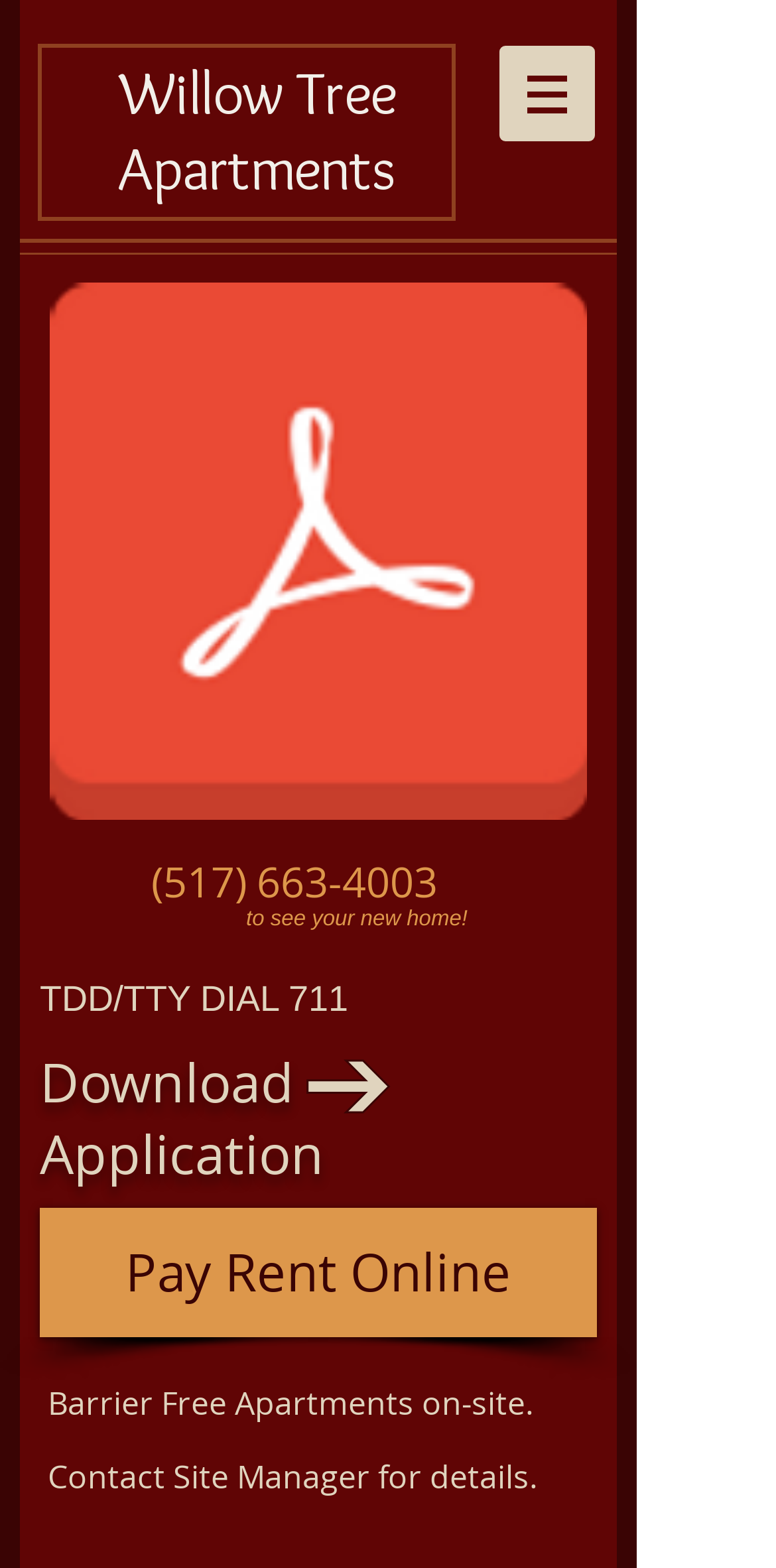What is the purpose of the 'Download' heading?
Please answer the question with a detailed response using the information from the screenshot.

The purpose of the 'Download' heading can be inferred by looking at the elements below it, which include 'Application' and 'Pay Rent Online'. This suggests that the 'Download' heading is related to downloading an application or other documents.